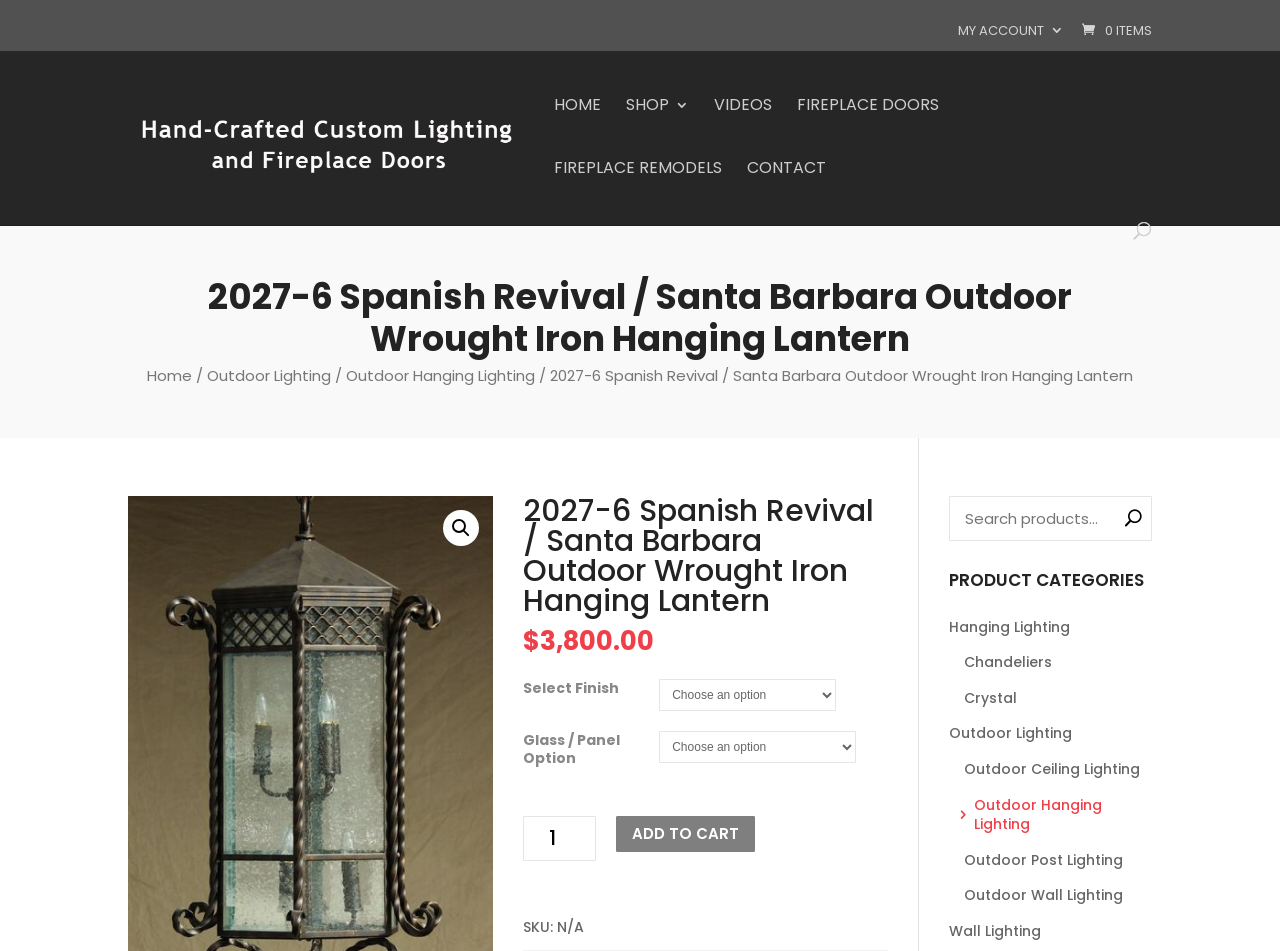Could you determine the bounding box coordinates of the clickable element to complete the instruction: "Add to cart"? Provide the coordinates as four float numbers between 0 and 1, i.e., [left, top, right, bottom].

[0.481, 0.858, 0.59, 0.896]